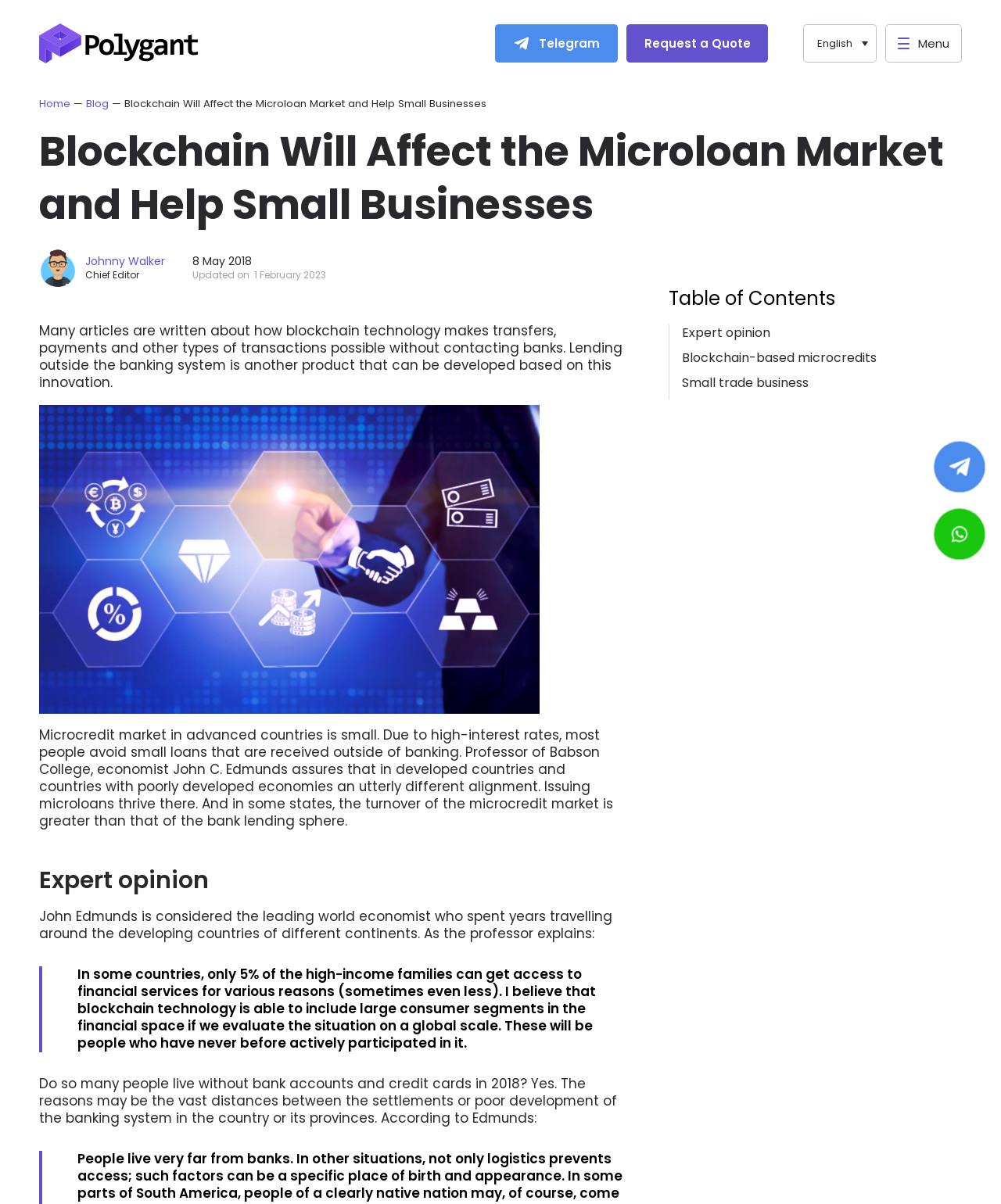Who is the author of the article?
Examine the webpage screenshot and provide an in-depth answer to the question.

The author of the article is Johnny Walker, which is mentioned in the static text 'Johnny Walker' with bounding box coordinates [0.085, 0.21, 0.165, 0.223] and is described as the Chief Editor.